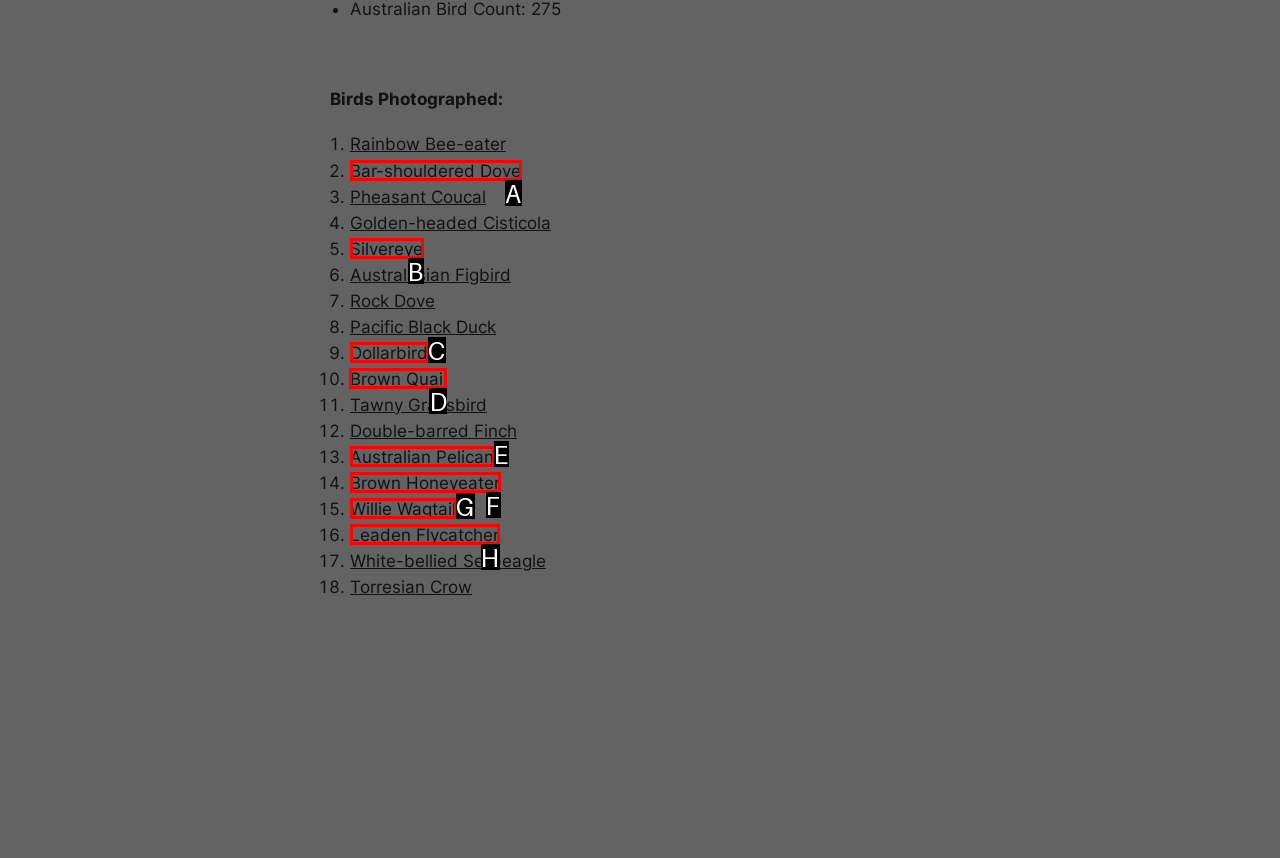Identify the letter of the UI element you need to select to accomplish the task: Explore details about Brown Quail.
Respond with the option's letter from the given choices directly.

D